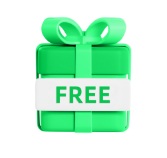Describe every aspect of the image in detail.

The image features a vibrant green gift box adorned with a matching bow, prominently displaying the word "FREE" in bold letters across a white ribbon. This visual symbolizes an enticing offer or promotion, often associated with marketing strategies aimed at attracting potential customers. The choice of bright green not only conveys a sense of freshness and generosity but also aligns with themes of growth and opportunity, which can resonate strongly in digital marketing contexts. This imagery enhances the call to action for potential users to engage with promotional offers, such as a free trial, that may be available for services like dropshipping or e-commerce platforms.